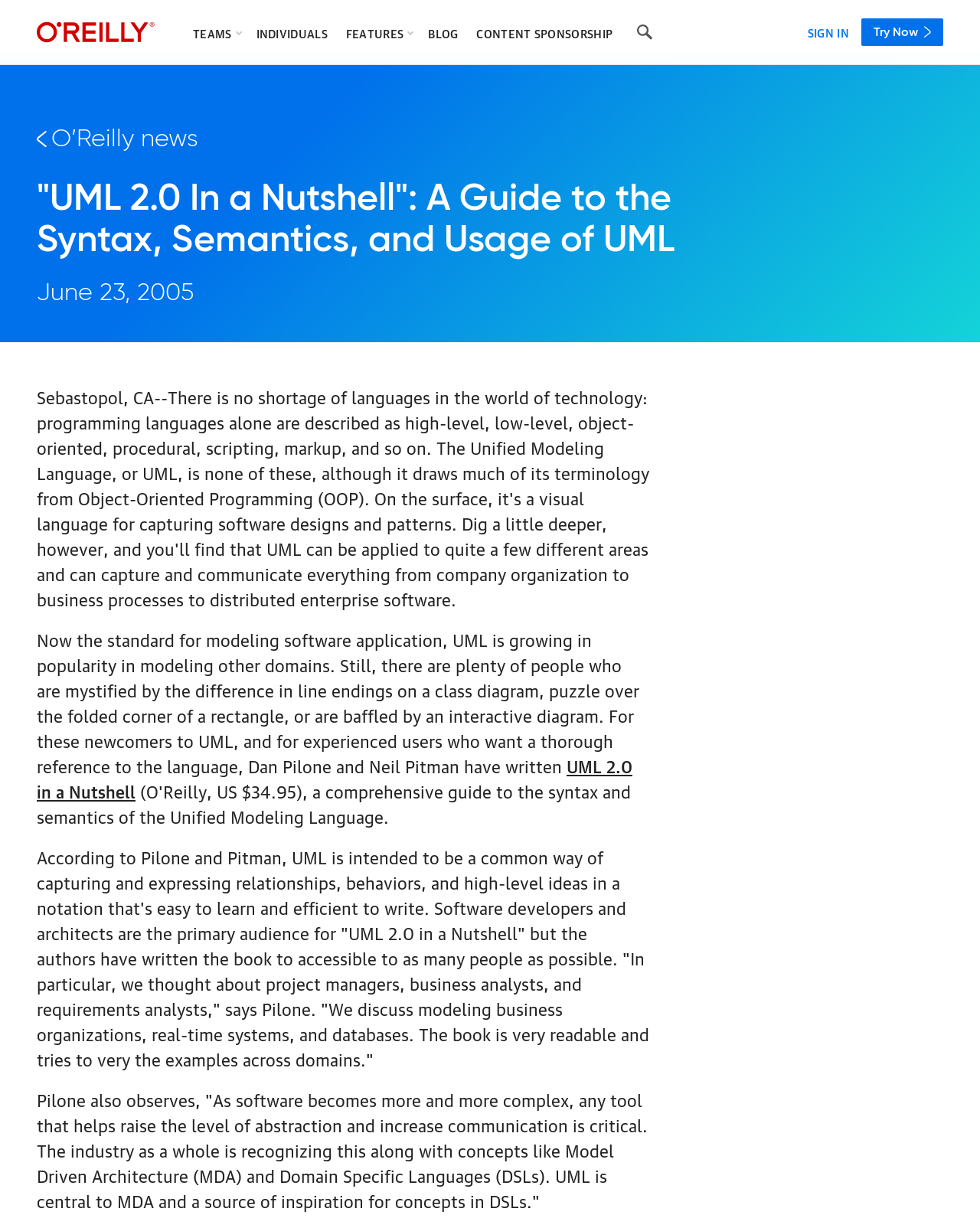Please identify the bounding box coordinates of the element's region that I should click in order to complete the following instruction: "Try now". The bounding box coordinates consist of four float numbers between 0 and 1, i.e., [left, top, right, bottom].

[0.879, 0.015, 0.962, 0.038]